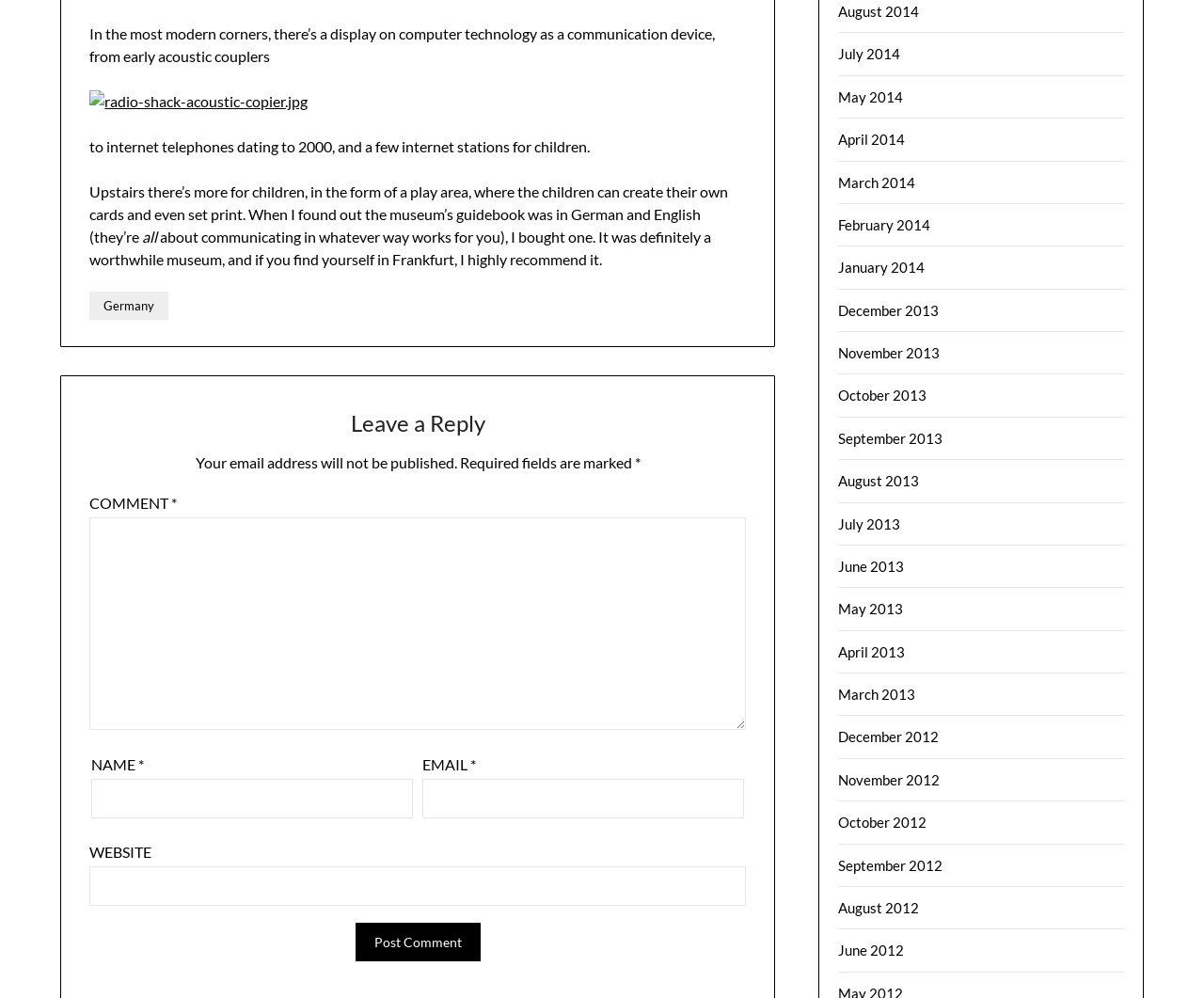Could you locate the bounding box coordinates for the section that should be clicked to accomplish this task: "Click on Germany".

[0.075, 0.292, 0.14, 0.321]